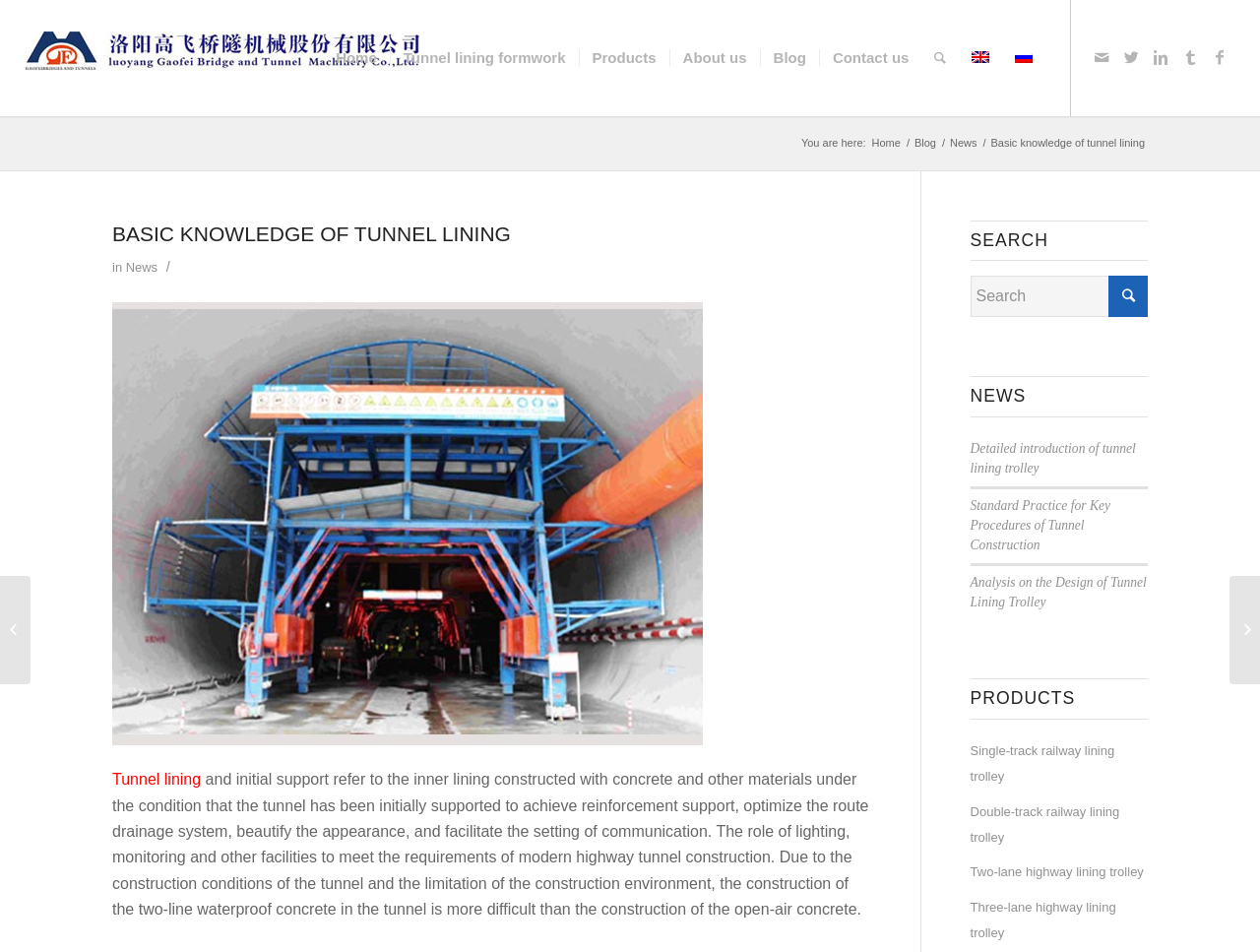Locate the bounding box coordinates of the element to click to perform the following action: 'Read the 'Basic knowledge of tunnel lining' article'. The coordinates should be given as four float values between 0 and 1, in the form of [left, top, right, bottom].

[0.089, 0.232, 0.691, 0.304]